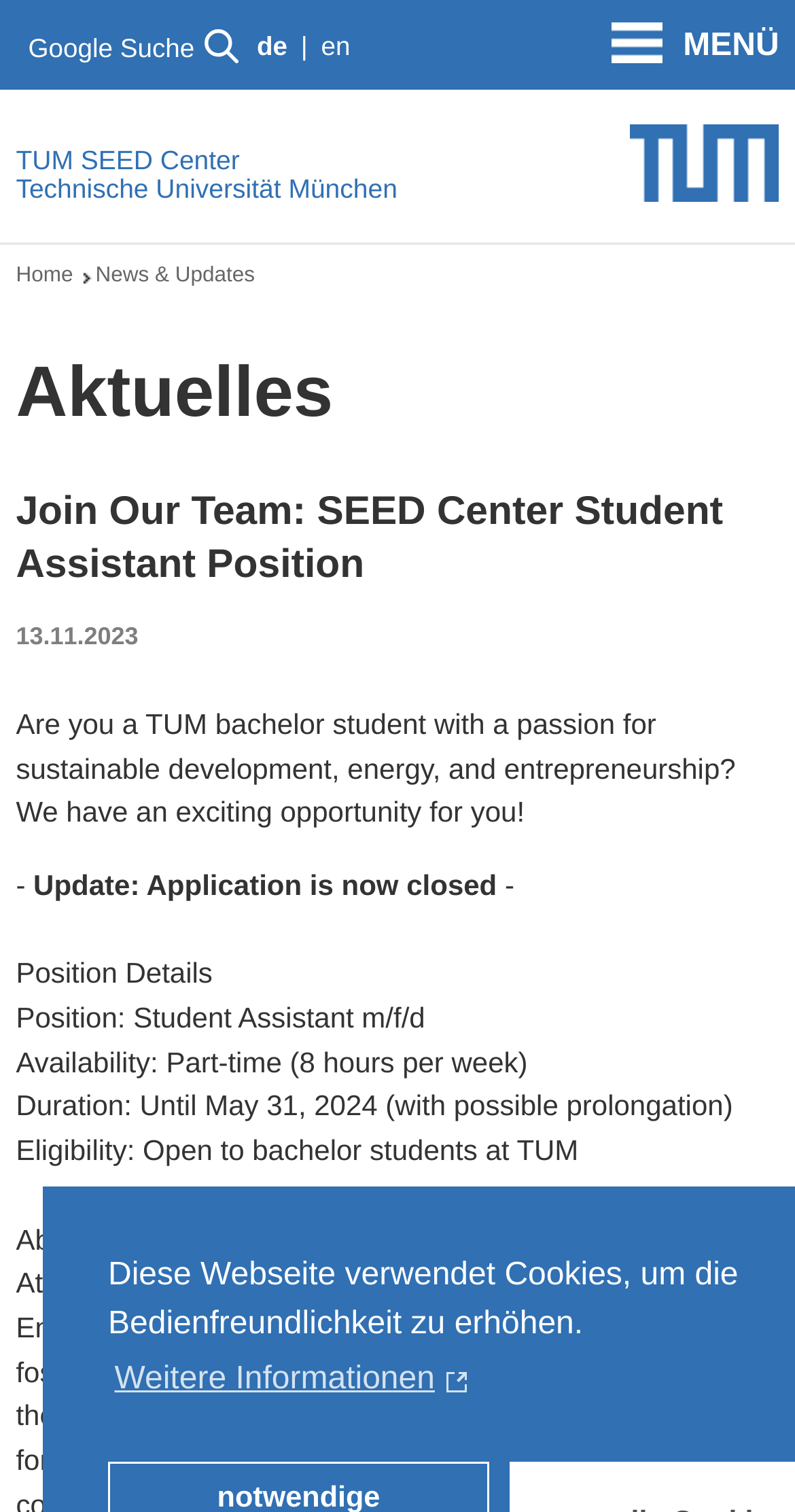What is the current status of the application?
Based on the screenshot, answer the question with a single word or phrase.

Application is now closed